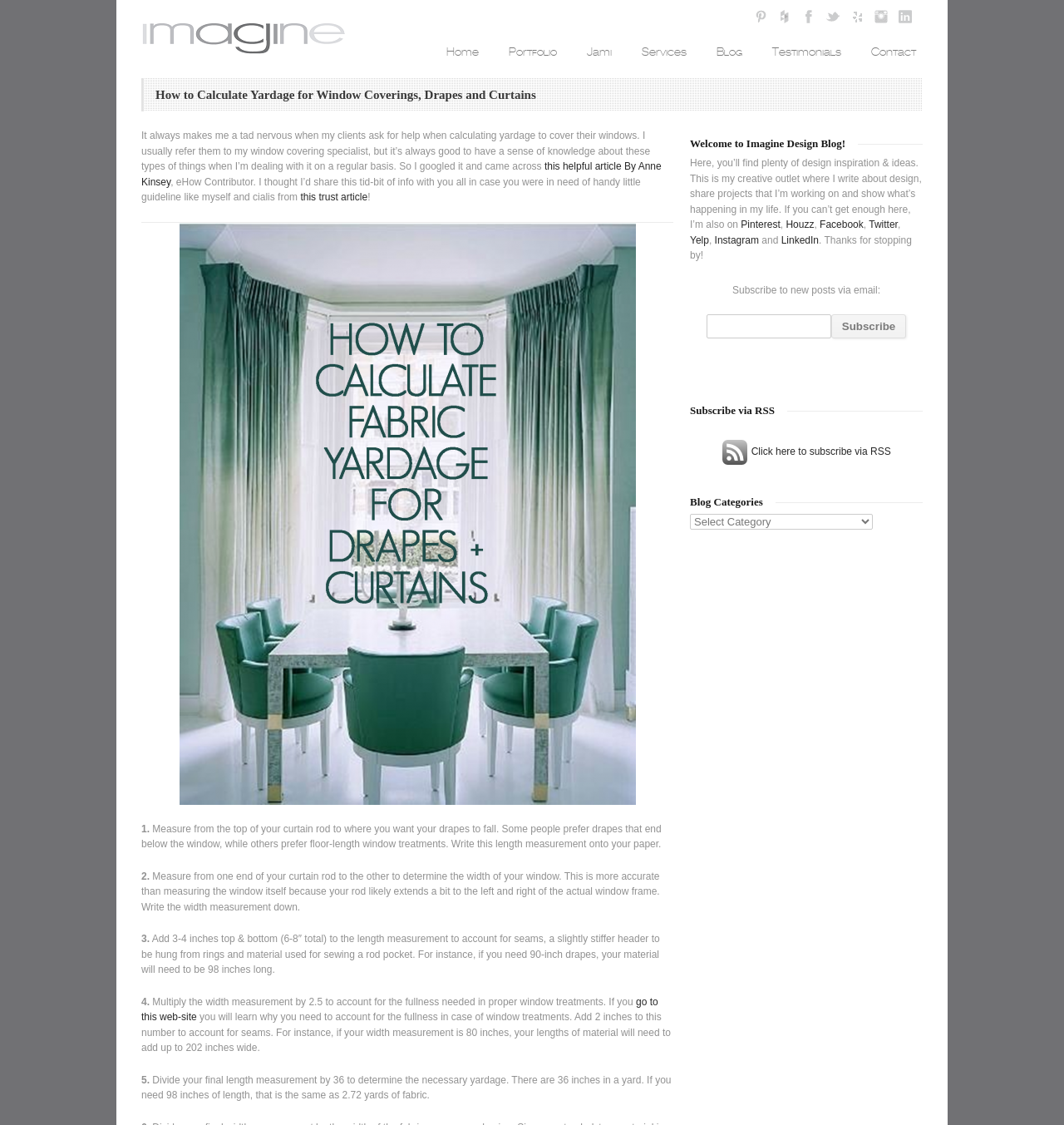Please specify the bounding box coordinates of the element that should be clicked to execute the given instruction: 'Follow the link to learn about fullness in window treatments'. Ensure the coordinates are four float numbers between 0 and 1, expressed as [left, top, right, bottom].

[0.133, 0.885, 0.619, 0.909]